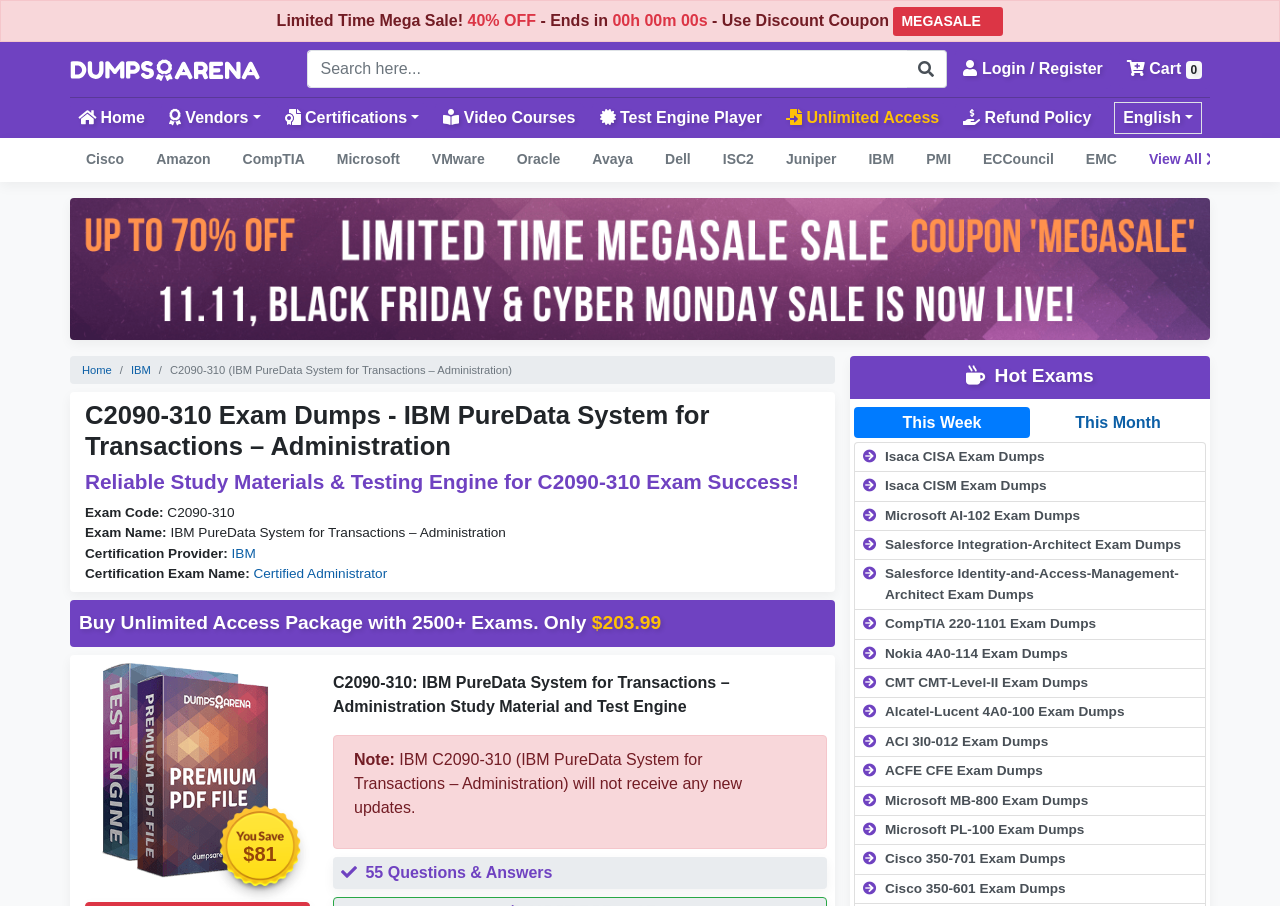Could you indicate the bounding box coordinates of the region to click in order to complete this instruction: "Search for exam dumps".

[0.24, 0.055, 0.709, 0.097]